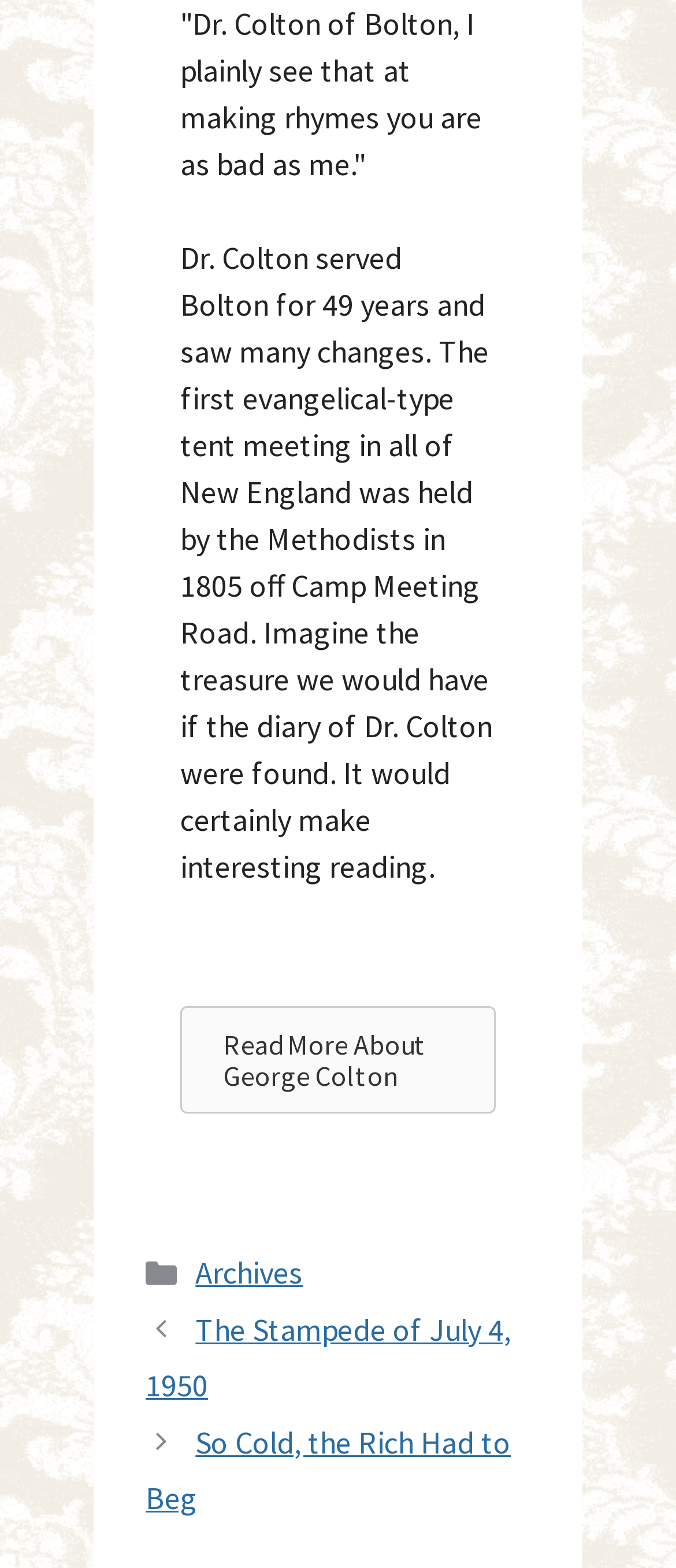What is the time period mentioned in the text?
Answer the question based on the image using a single word or a brief phrase.

1805